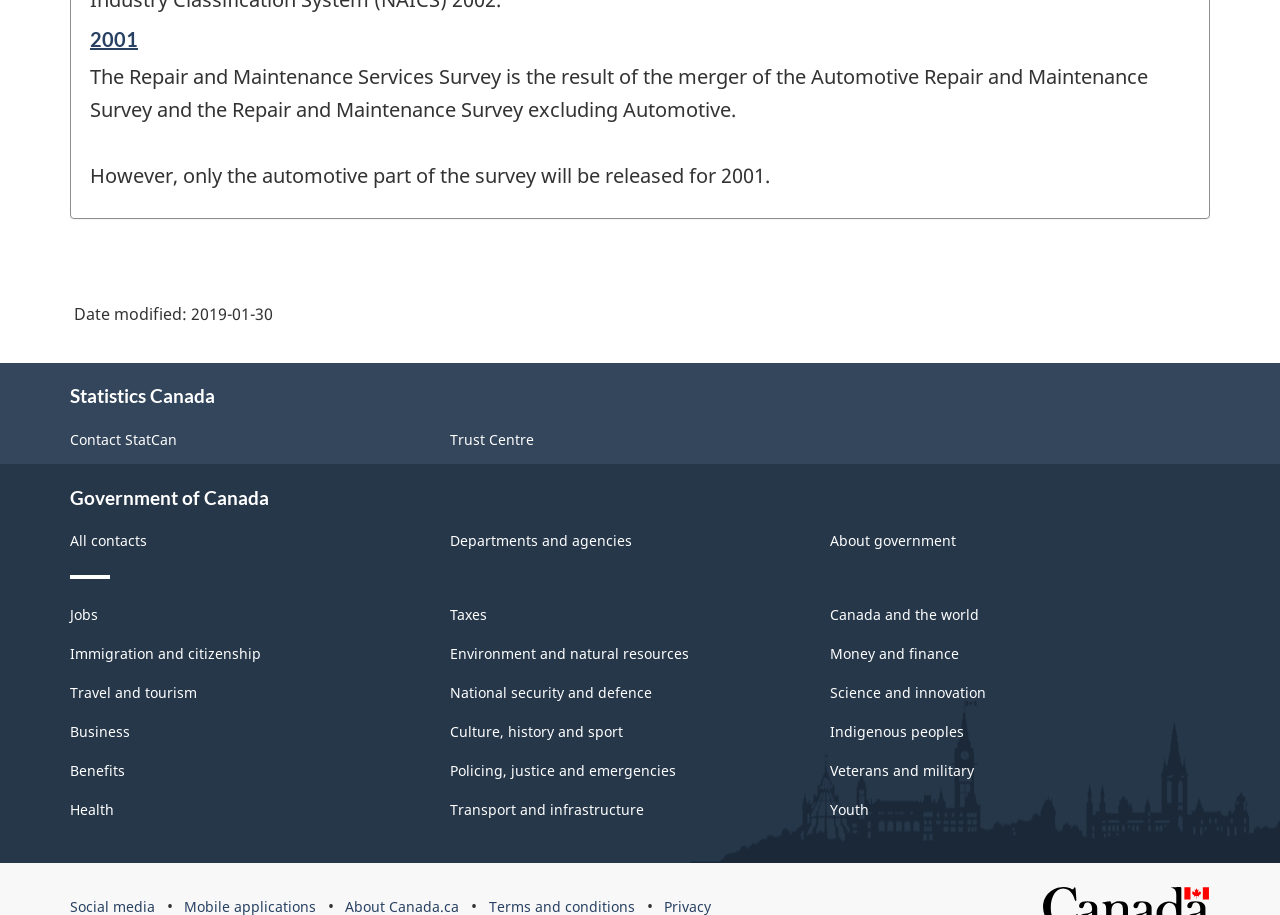Please answer the following question using a single word or phrase: 
How many links are there under the 'Government of Canada' heading?

7